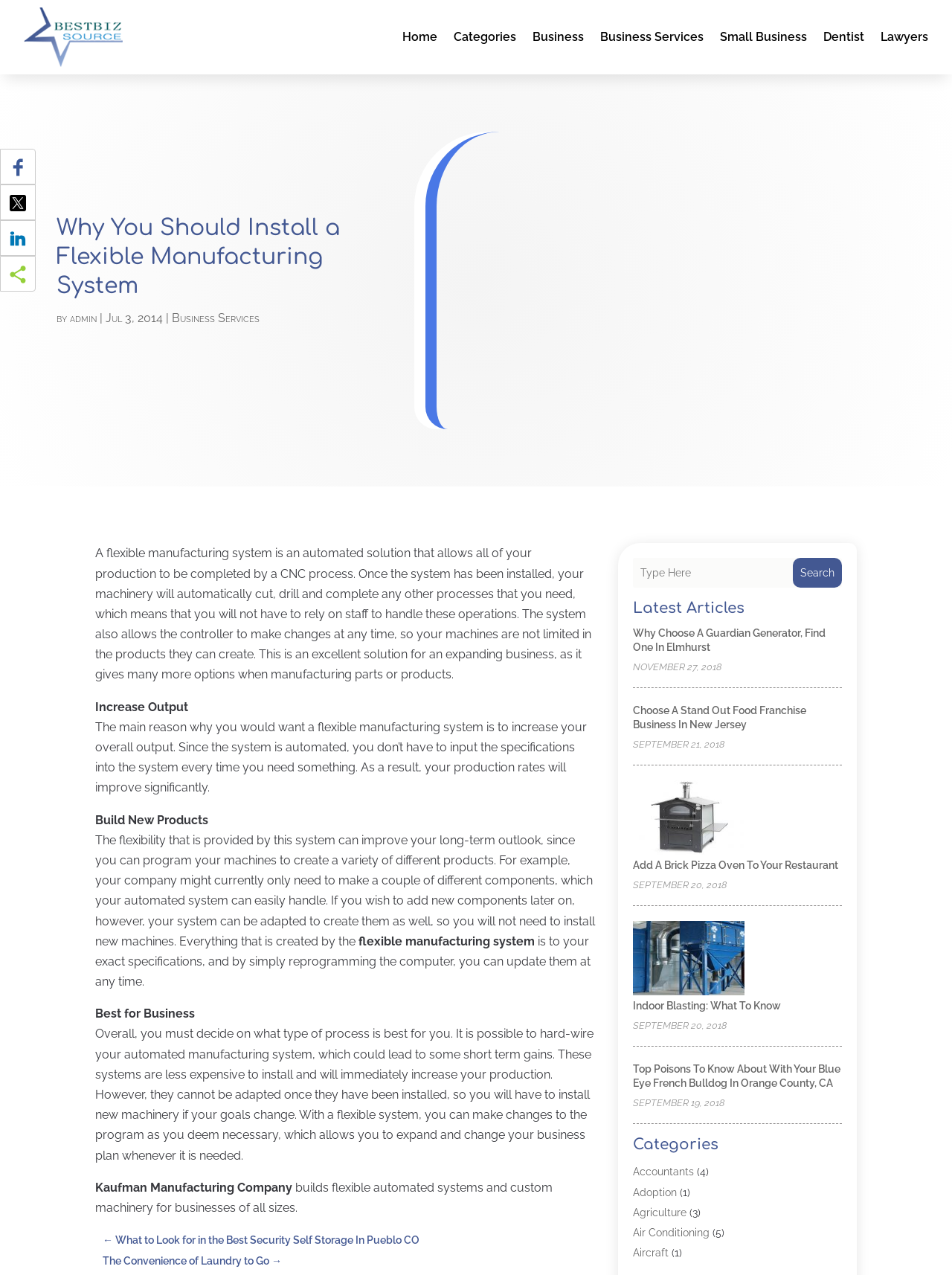Offer a thorough description of the webpage.

This webpage is about flexible manufacturing systems and their benefits for businesses. At the top, there is a header section with a logo and a navigation menu that includes links to "Home", "Categories", "Business", "Business Services", "Small Business", "Dentist", and "Lawyers". Below the header, there is a title "Why You Should Install a Flexible Manufacturing System" followed by a subtitle "by admin" and a date "Jul 3, 2014".

The main content of the page is divided into several sections. The first section explains what a flexible manufacturing system is and how it can benefit businesses by increasing output and allowing for the creation of new products. The text is accompanied by subheadings "Increase Output", "Build New Products", and "Best for Business".

The next section is a sidebar that contains a search bar, a heading "Latest Articles", and a list of links to recent articles with their publication dates. Below the sidebar, there is a section with a heading "Categories" that lists various categories such as "Accountants", "Adoption", "Agriculture", and others, each with a number of articles in parentheses.

At the bottom of the page, there are links to previous and next articles, "← What to Look for in the Best Security Self Storage In Pueblo CO" and "The Convenience of Laundry to Go →". There are also social media sharing buttons for Facebook, Twitter, LinkedIn, and ShareThis.

Throughout the page, there are no images except for the logo, social media sharing buttons, and a few icons. The layout is clean and easy to read, with clear headings and concise text.